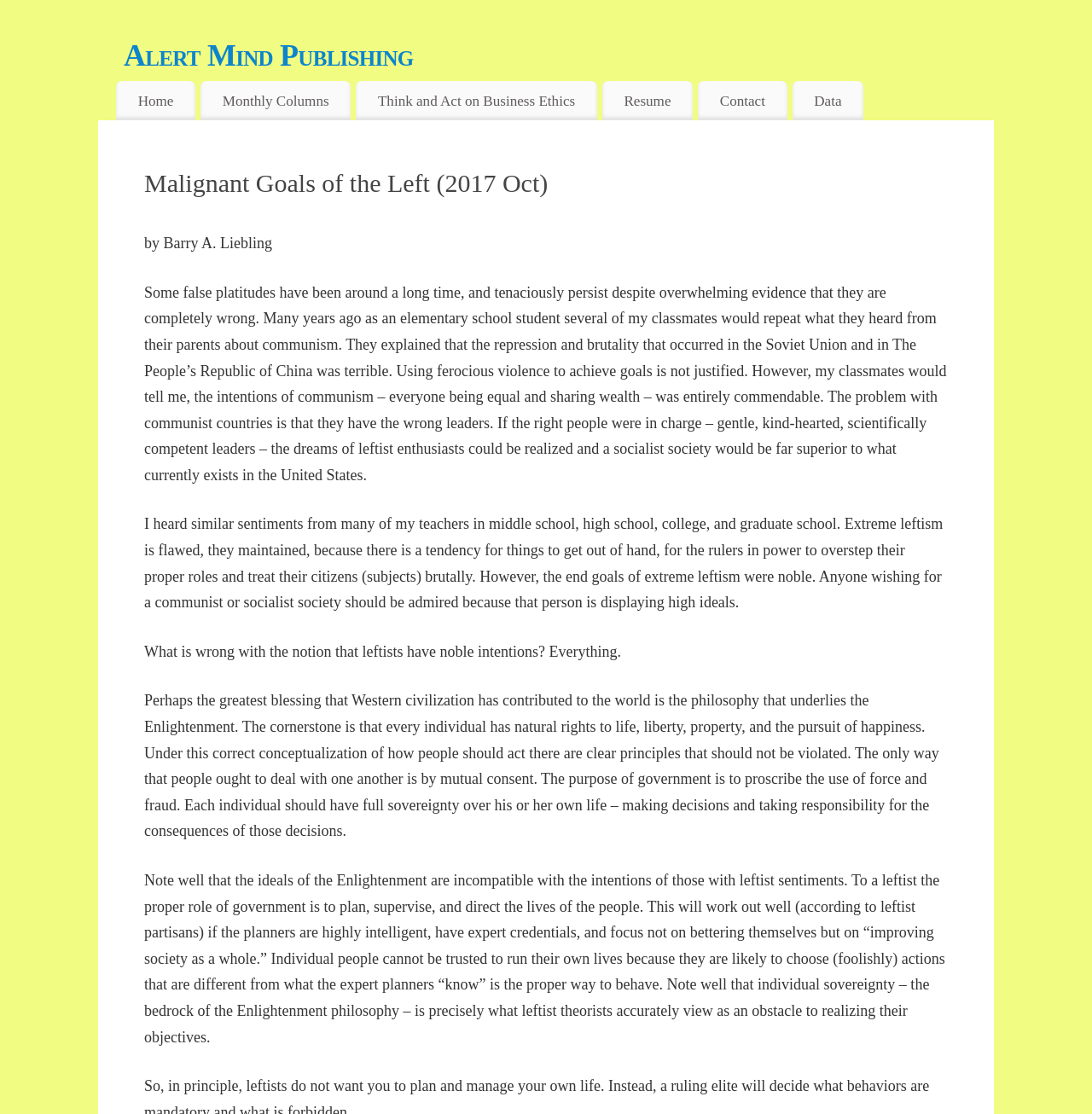Bounding box coordinates are given in the format (top-left x, top-left y, bottom-right x, bottom-right y). All values should be floating point numbers between 0 and 1. Provide the bounding box coordinate for the UI element described as: Data

[0.725, 0.073, 0.791, 0.108]